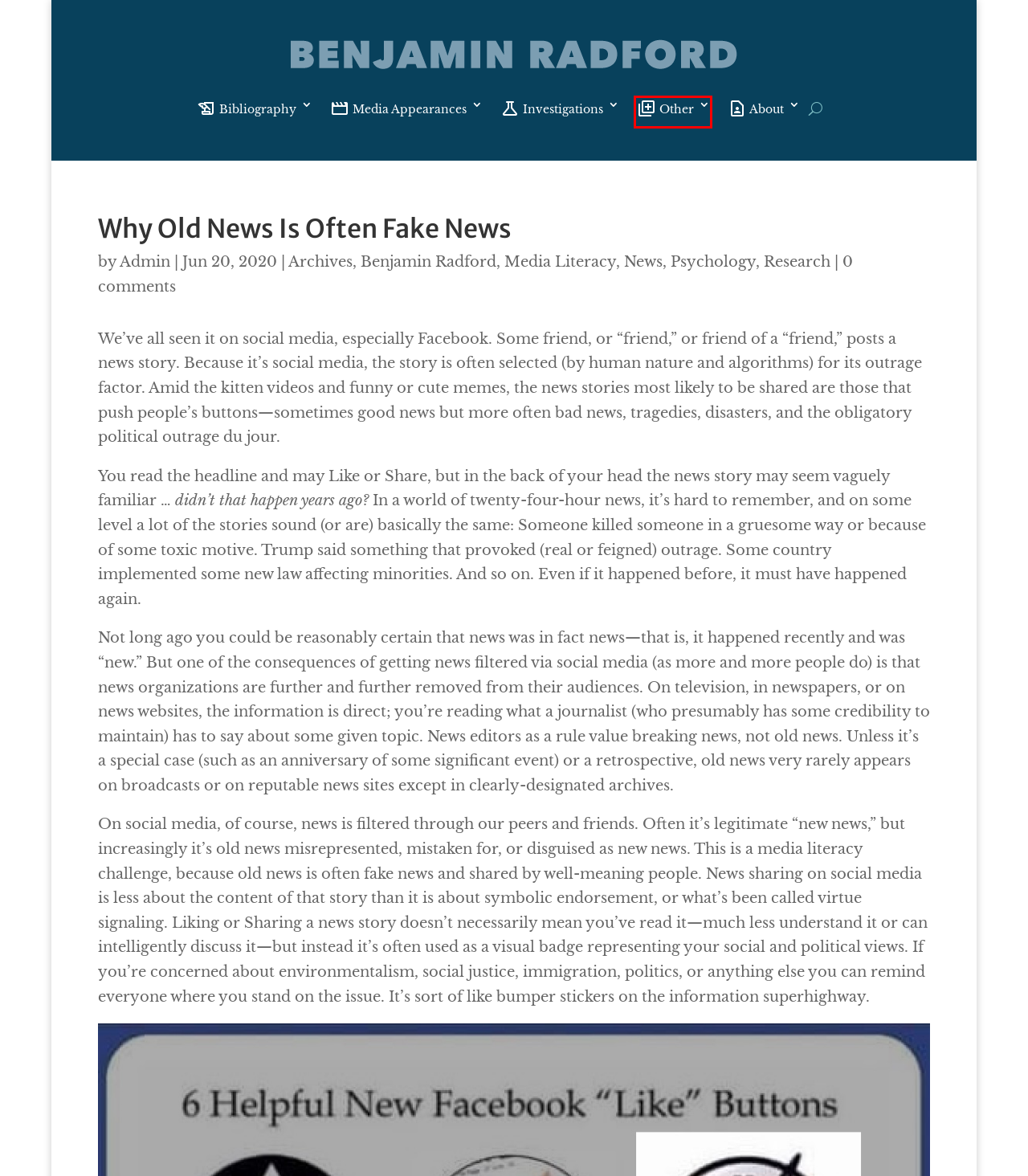You are given a screenshot of a webpage within which there is a red rectangle bounding box. Please choose the best webpage description that matches the new webpage after clicking the selected element in the bounding box. Here are the options:
A. Psychology | Benjamin Radford
B. Admin | Benjamin Radford
C. News | Benjamin Radford
D. Bibliography | Benjamin Radford
E. Investigations | Benjamin Radford
F. Other | Benjamin Radford
G. About | Benjamin Radford
H. Benjamin Radford | Benjamin Radford

F